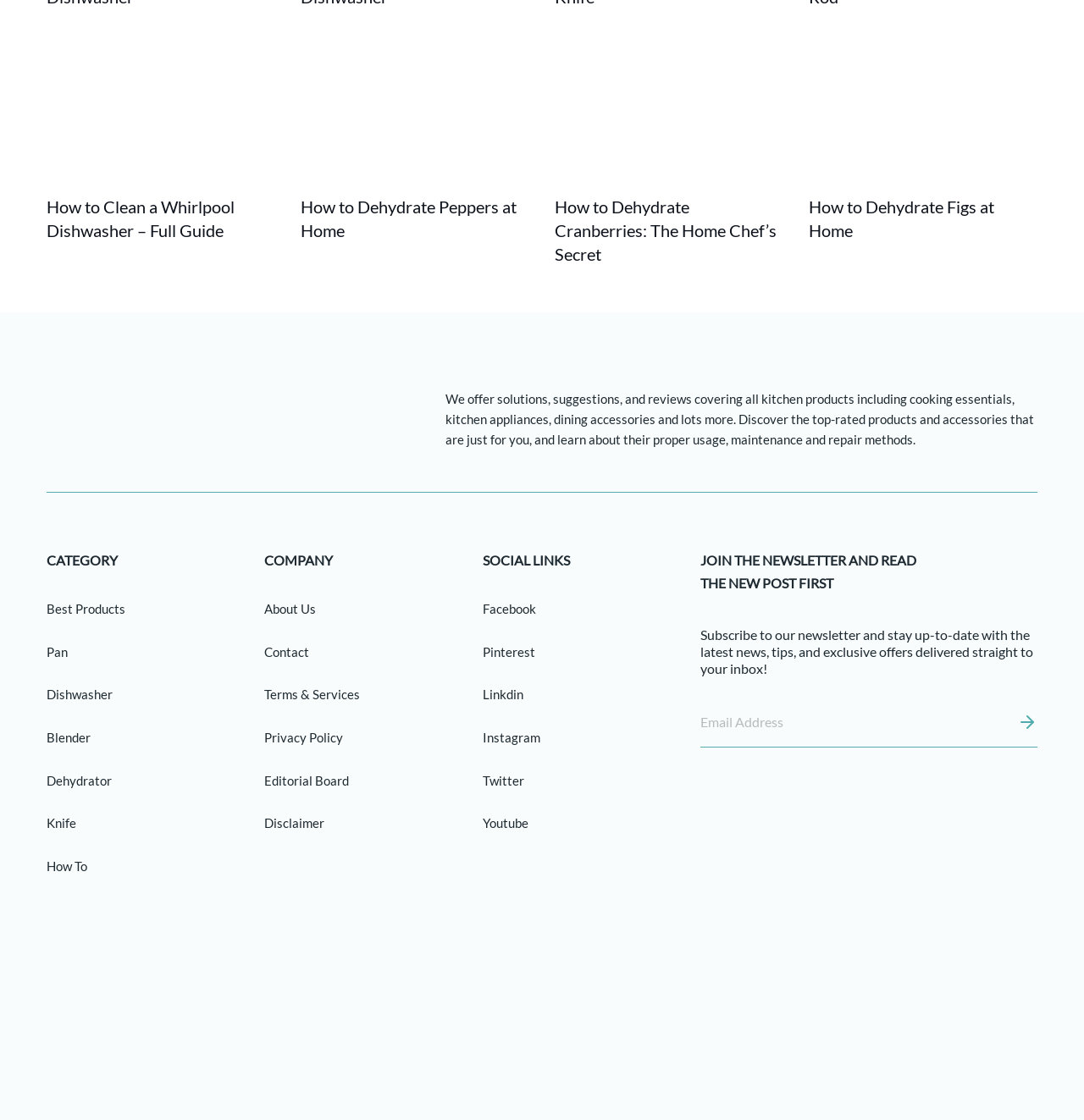Identify the bounding box coordinates of the clickable section necessary to follow the following instruction: "Click on the 'Facebook' link". The coordinates should be presented as four float numbers from 0 to 1, i.e., [left, top, right, bottom].

[0.445, 0.537, 0.494, 0.55]